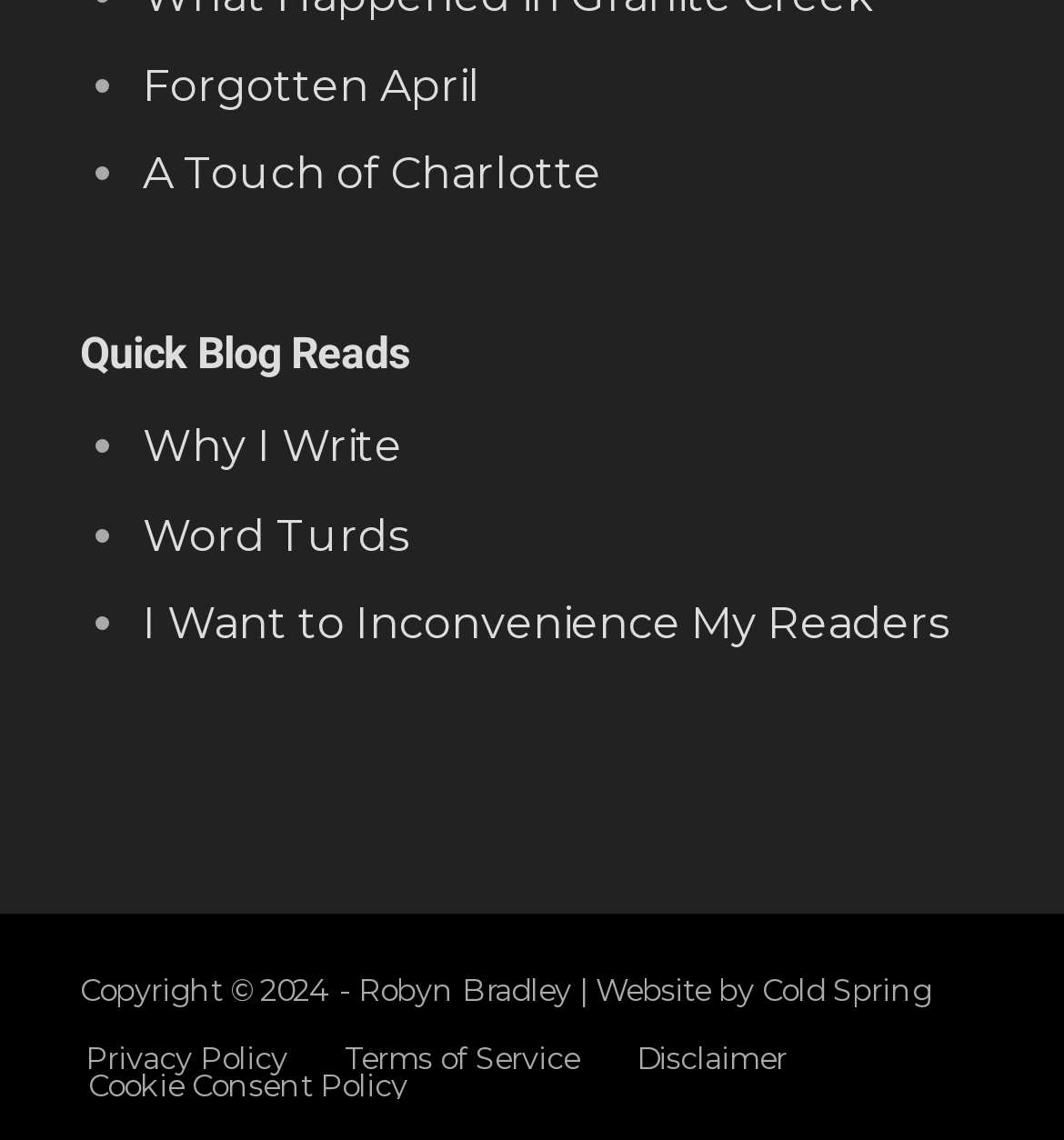Highlight the bounding box coordinates of the element you need to click to perform the following instruction: "visit Cold Spring website."

[0.716, 0.852, 0.875, 0.886]